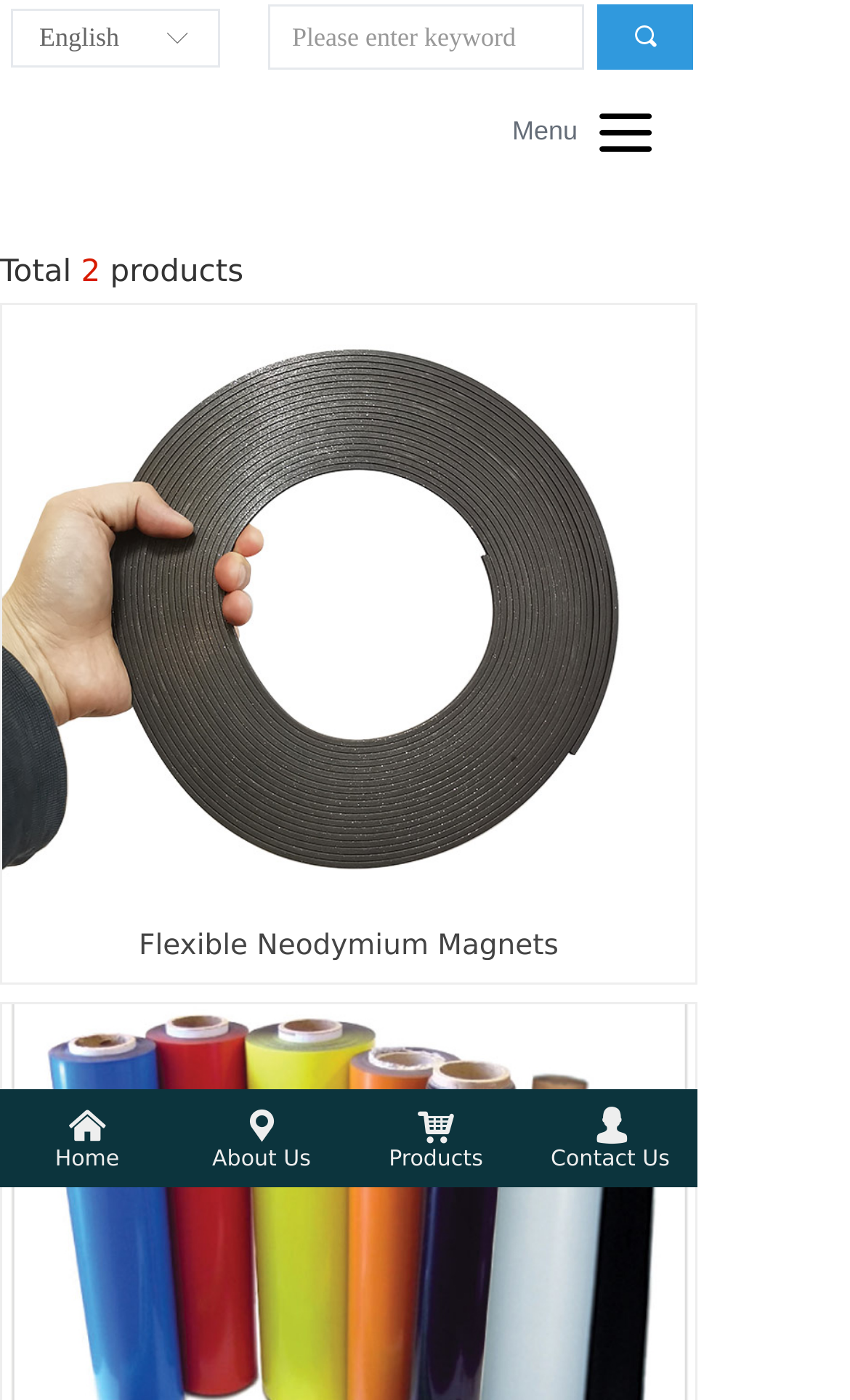Answer the question with a single word or phrase: 
What is the category of the products?

Products